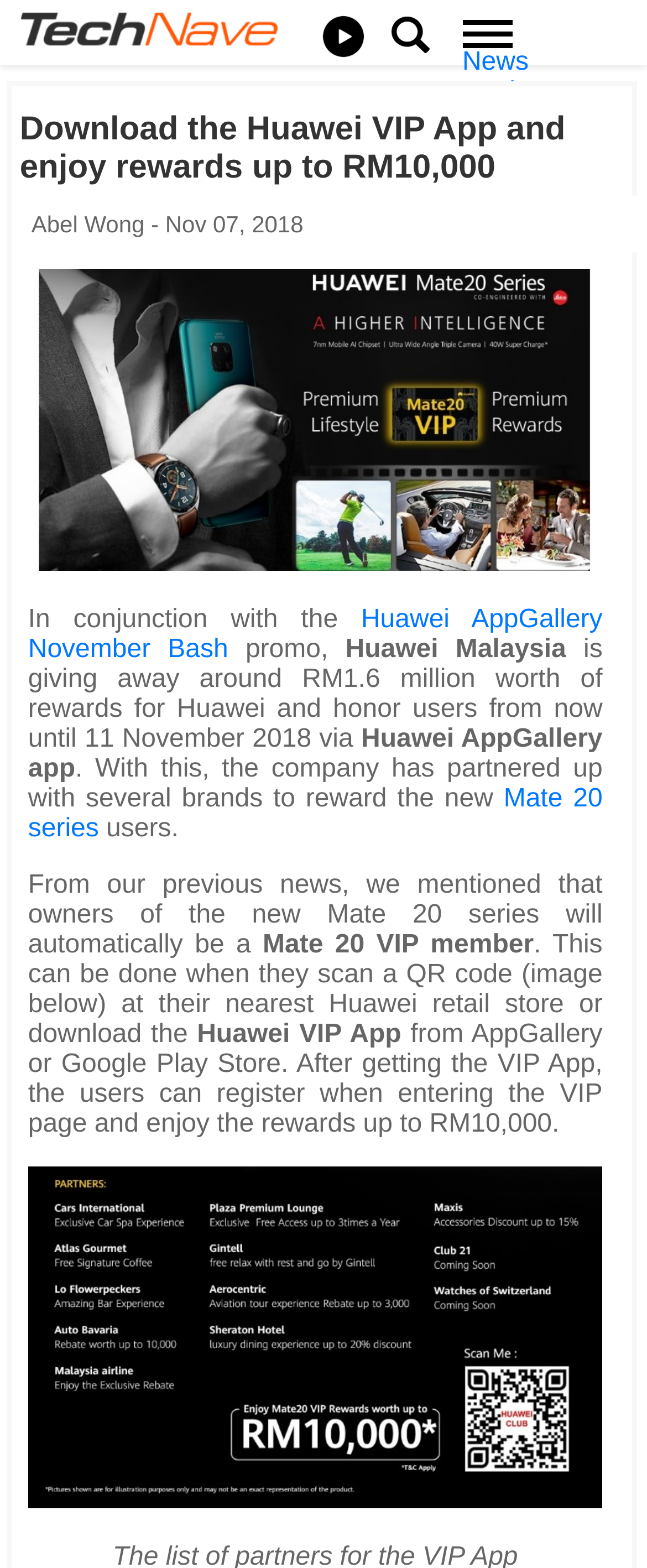Provide the bounding box coordinates of the HTML element described by the text: "parent_node: News".

[0.714, 0.013, 0.791, 0.031]